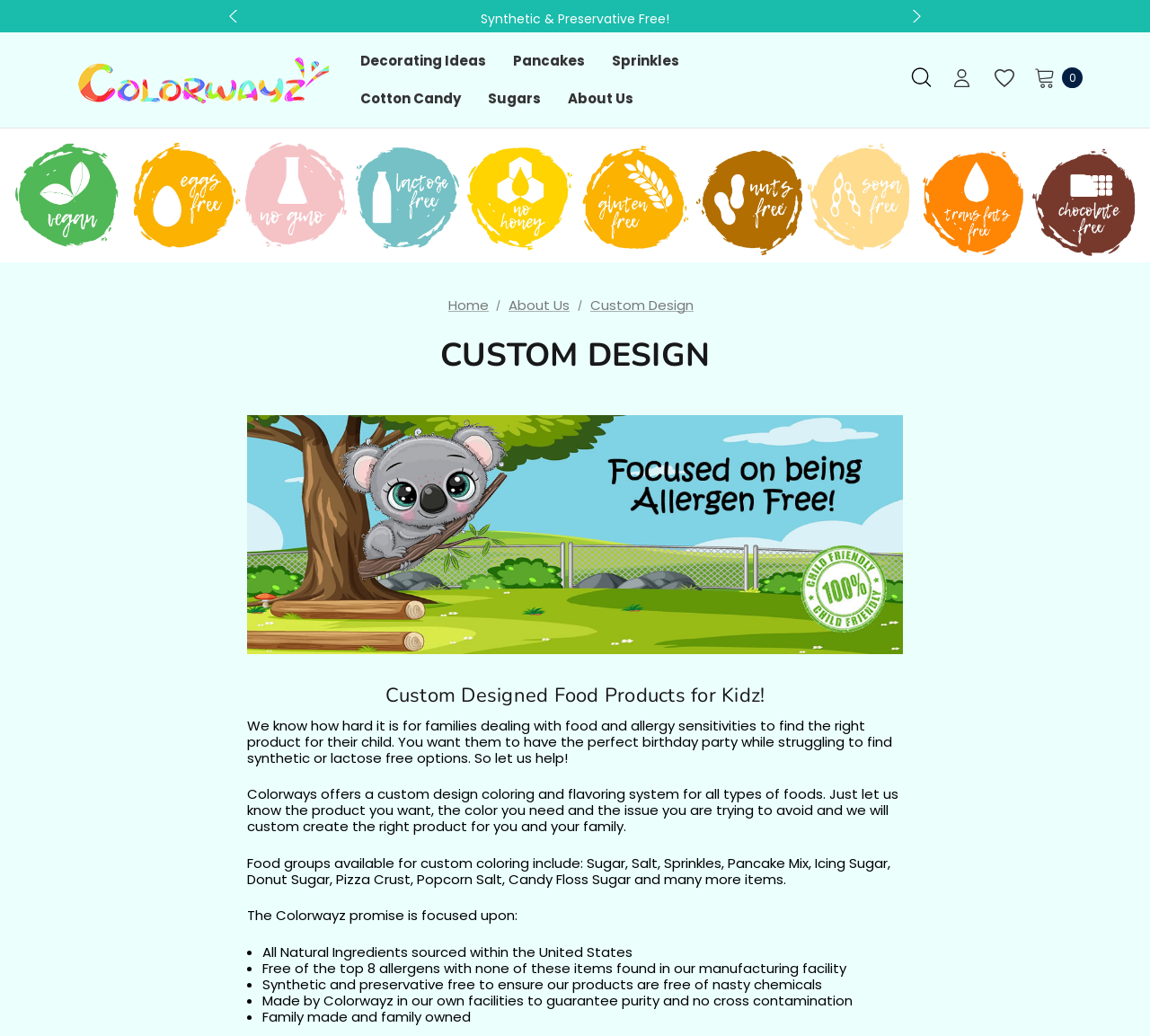Determine the bounding box coordinates in the format (top-left x, top-left y, bottom-right x, bottom-right y). Ensure all values are floating point numbers between 0 and 1. Identify the bounding box of the UI element described by: Previous

[0.195, 0.005, 0.214, 0.026]